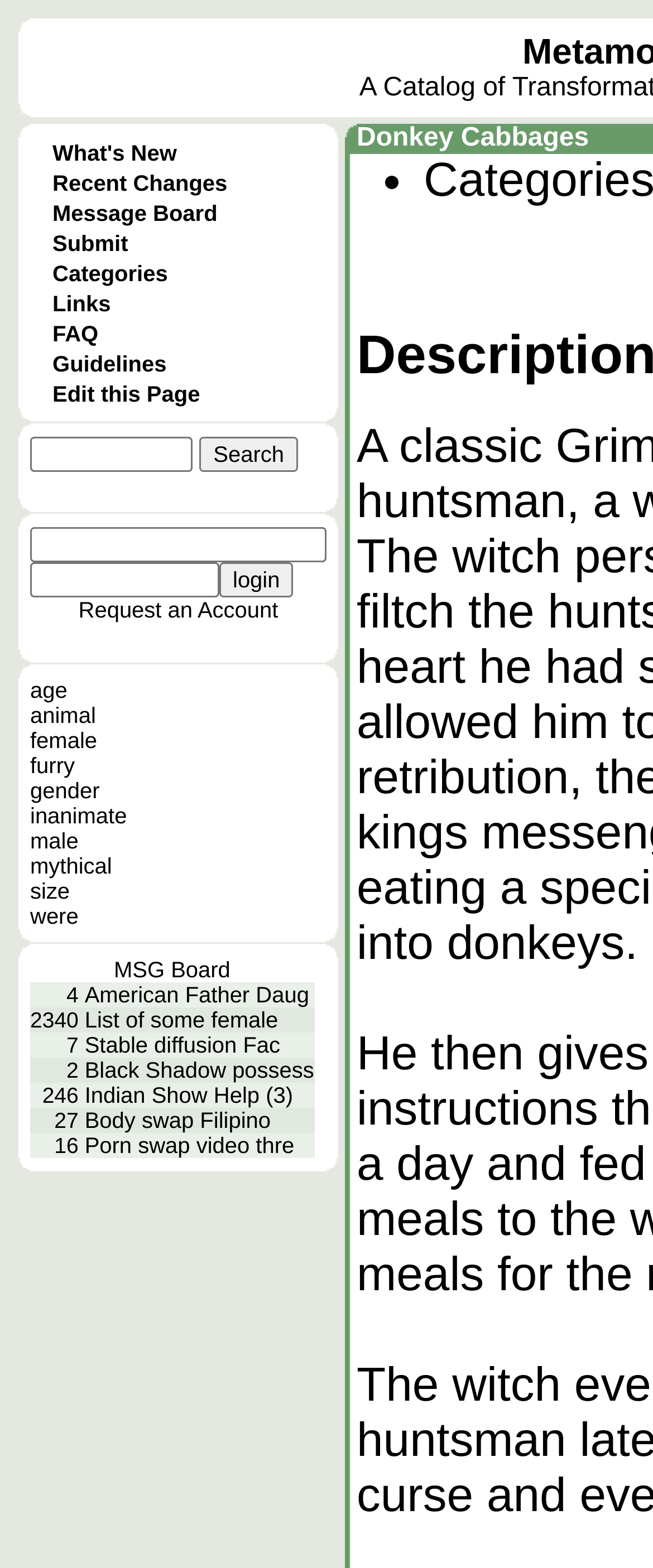Determine the bounding box coordinates of the region I should click to achieve the following instruction: "Visit Message Board". Ensure the bounding box coordinates are four float numbers between 0 and 1, i.e., [left, top, right, bottom].

[0.08, 0.128, 0.333, 0.144]